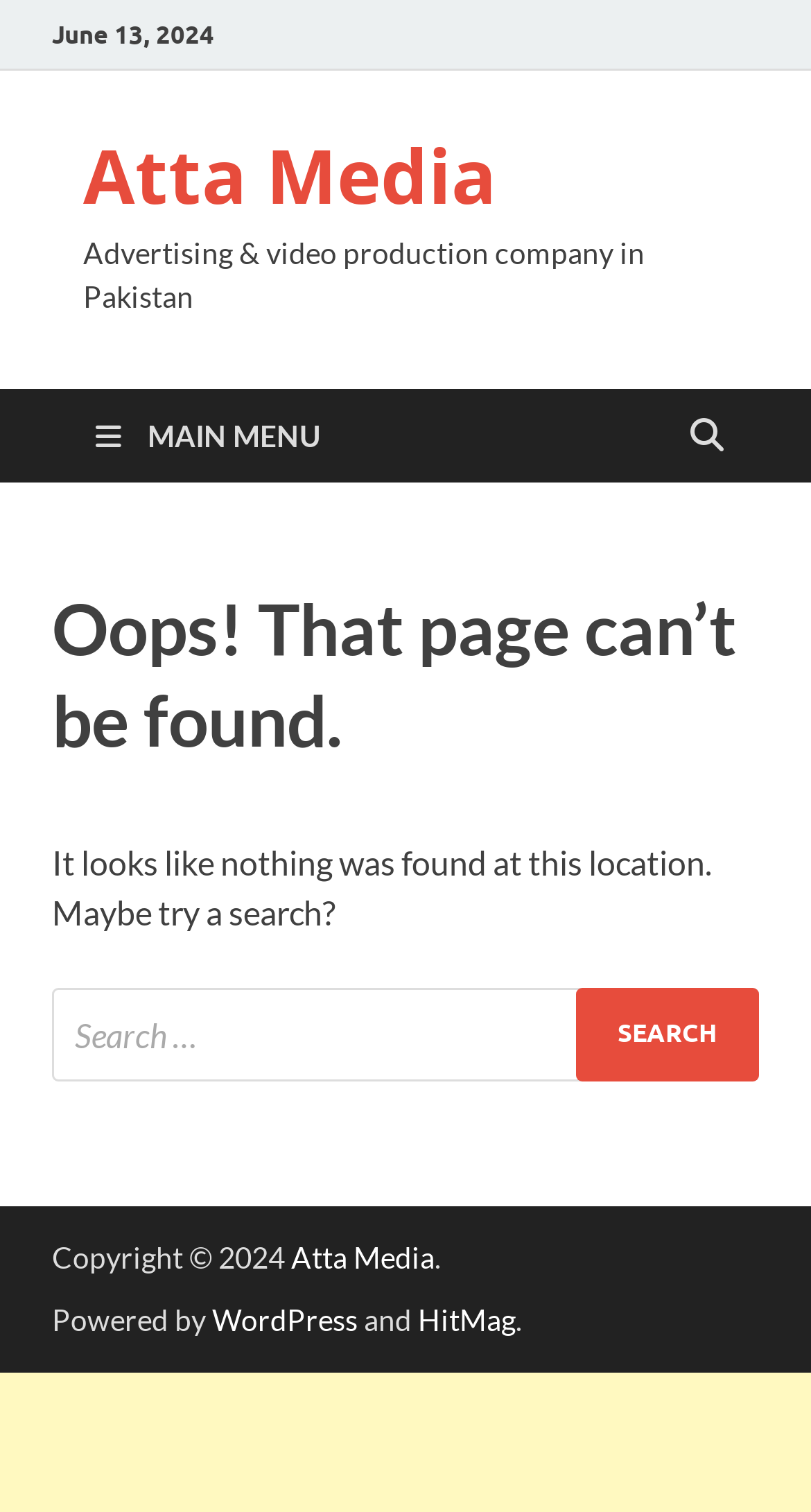Bounding box coordinates should be provided in the format (top-left x, top-left y, bottom-right x, bottom-right y) with all values between 0 and 1. Identify the bounding box for this UI element: WordPress

[0.262, 0.861, 0.441, 0.884]